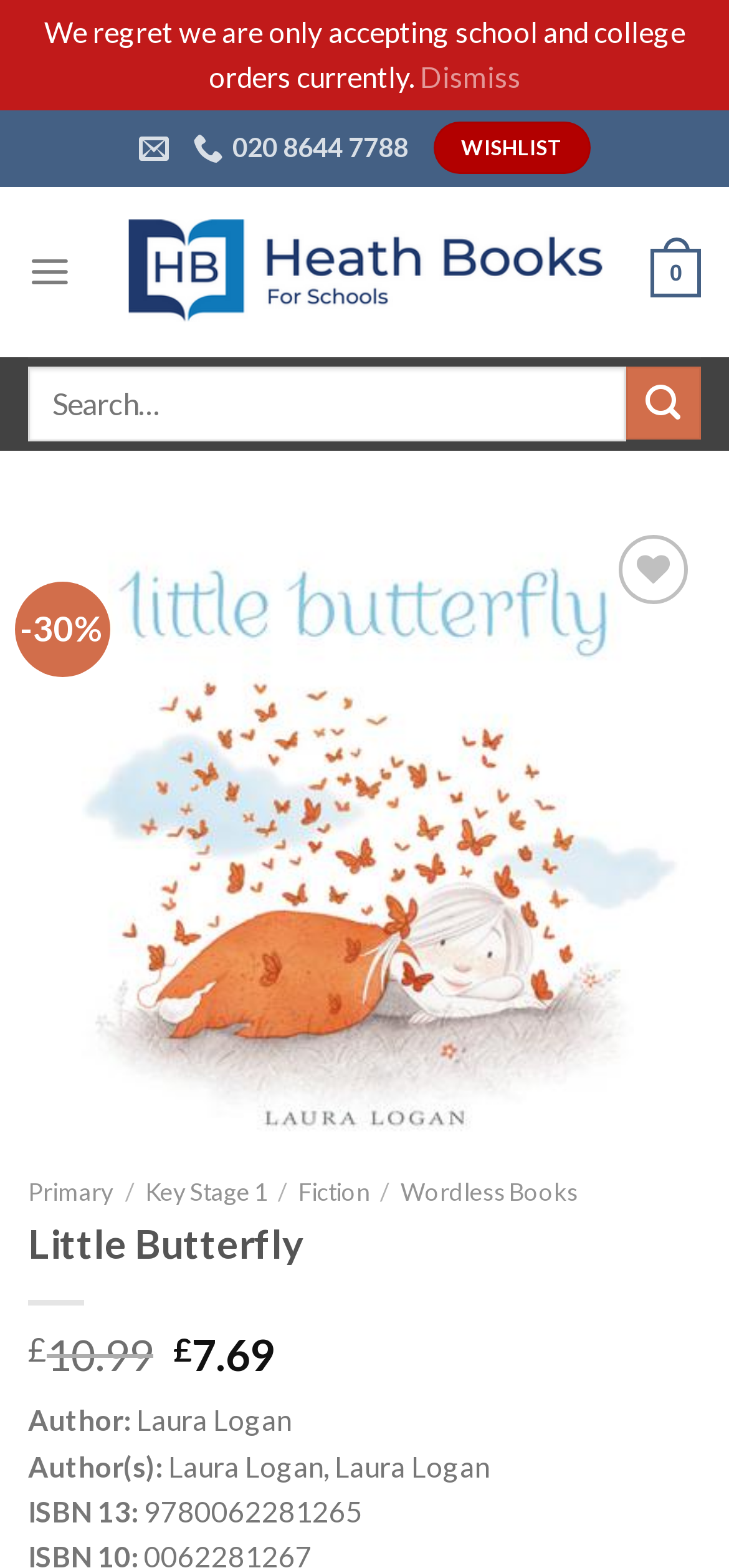Provide an in-depth caption for the webpage.

This webpage is about a book titled "Little Butterfly" by Laura Logan, with the ISBN 9780062281265. At the top, there is a notice stating that the website is only accepting school and college orders currently, with a "Dismiss" button next to it. Below this notice, there are several links and icons, including a phone number, a wishlist link, and a link to the website's main menu.

On the left side of the page, there is a search bar with a "Search for:" label and a submit button. Below the search bar, there is a table with a "-30%" discount label. 

The main content of the page is about the book "Little Butterfly". There is a large image of the book cover, with a "Previous" and "Next" button on either side, although they are currently disabled. Above the book cover, there are links to categories such as "Primary", "Key Stage 1", "Fiction", and "Wordless Books". 

The book's title "Little Butterfly" is displayed in a large heading, followed by the author's name "Laura Logan" and the book's price, £7.69. There is also information about the author, including a list of authors, and the book's ISBN number.

At the bottom of the page, there is a "Go to top" link.